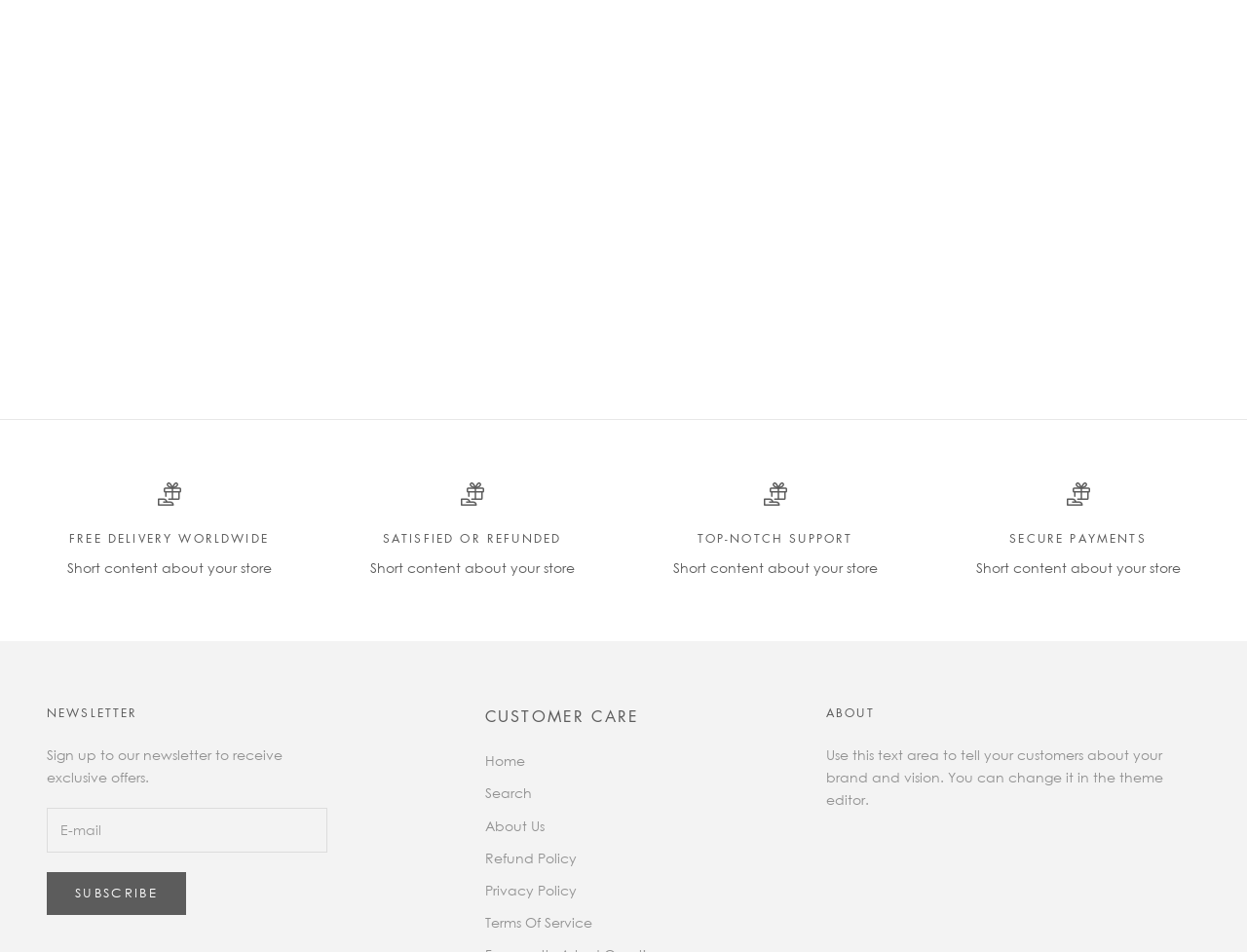Determine the coordinates of the bounding box that should be clicked to complete the instruction: "Click the 'Next' button". The coordinates should be represented by four float numbers between 0 and 1: [left, top, right, bottom].

[0.909, 0.172, 0.944, 0.217]